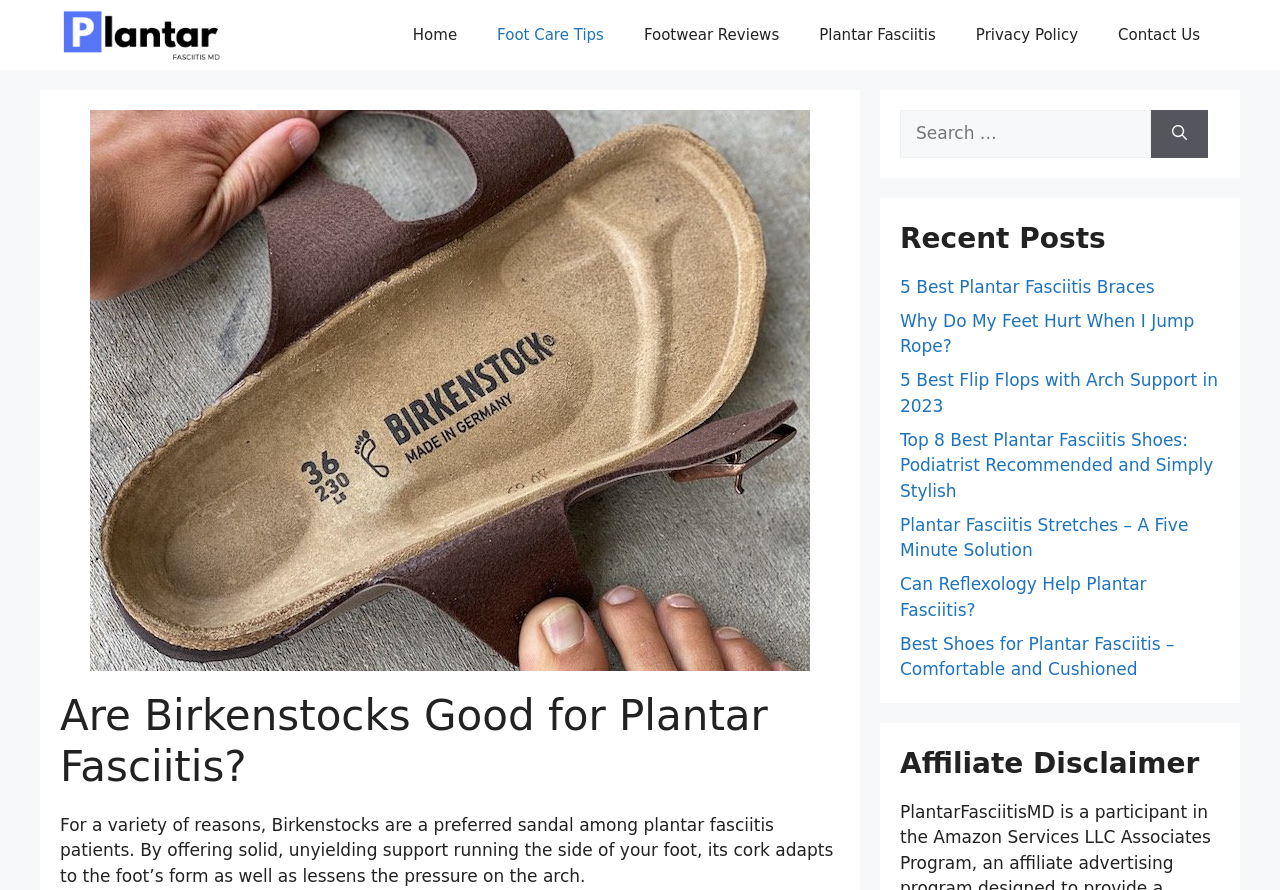What type of content is listed under 'Recent Posts'?
Kindly give a detailed and elaborate answer to the question.

The 'Recent Posts' section lists links to various articles related to Plantar Fasciitis, including '5 Best Plantar Fasciitis Braces', 'Why Do My Feet Hurt When I Jump Rope?', and others.